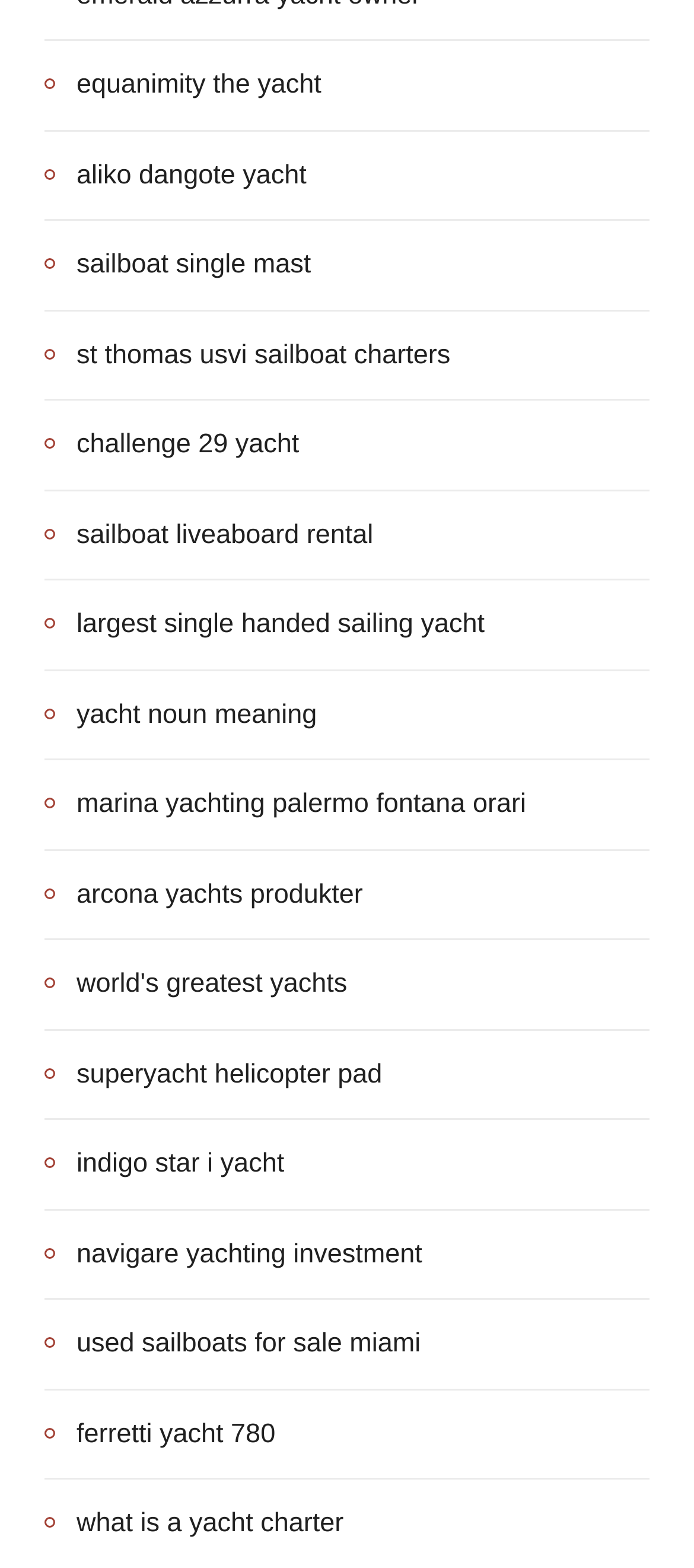Determine the bounding box coordinates of the UI element that matches the following description: "marina yachting palermo fontana orari". The coordinates should be four float numbers between 0 and 1 in the format [left, top, right, bottom].

[0.064, 0.499, 0.758, 0.528]